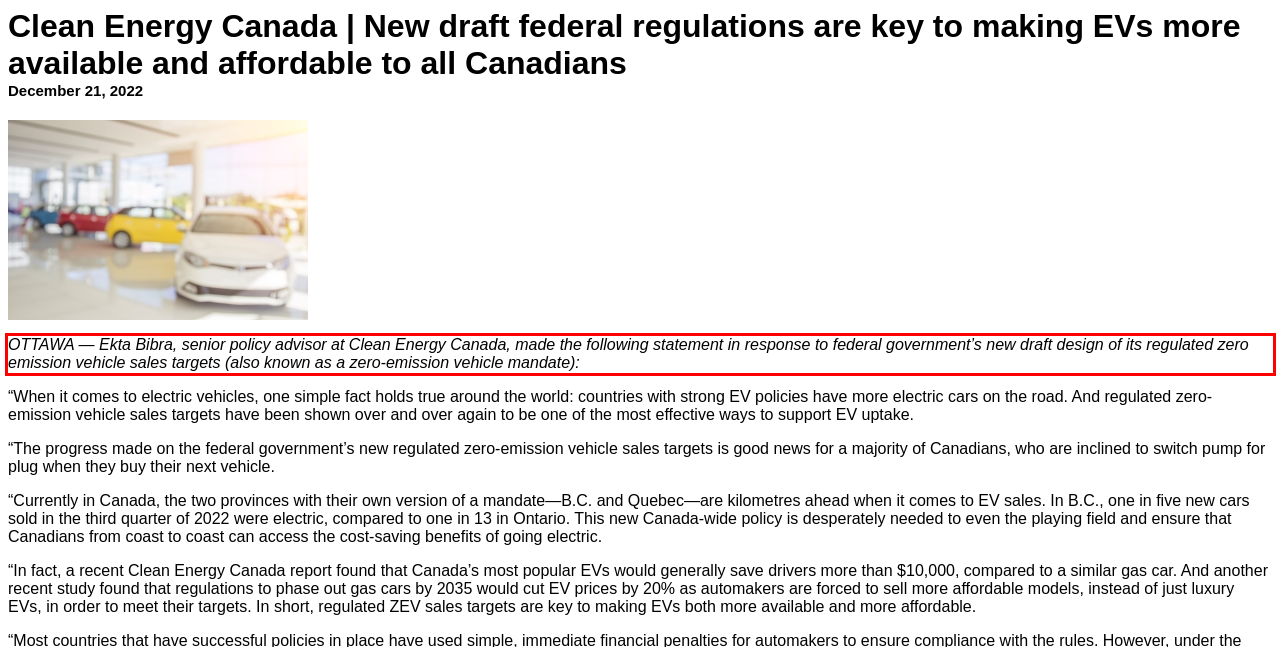You are provided with a screenshot of a webpage that includes a UI element enclosed in a red rectangle. Extract the text content inside this red rectangle.

OTTAWA — Ekta Bibra, senior policy advisor at Clean Energy Canada, made the following statement in response to federal government’s new draft design of its regulated zero emission vehicle sales targets (also known as a zero-emission vehicle mandate):